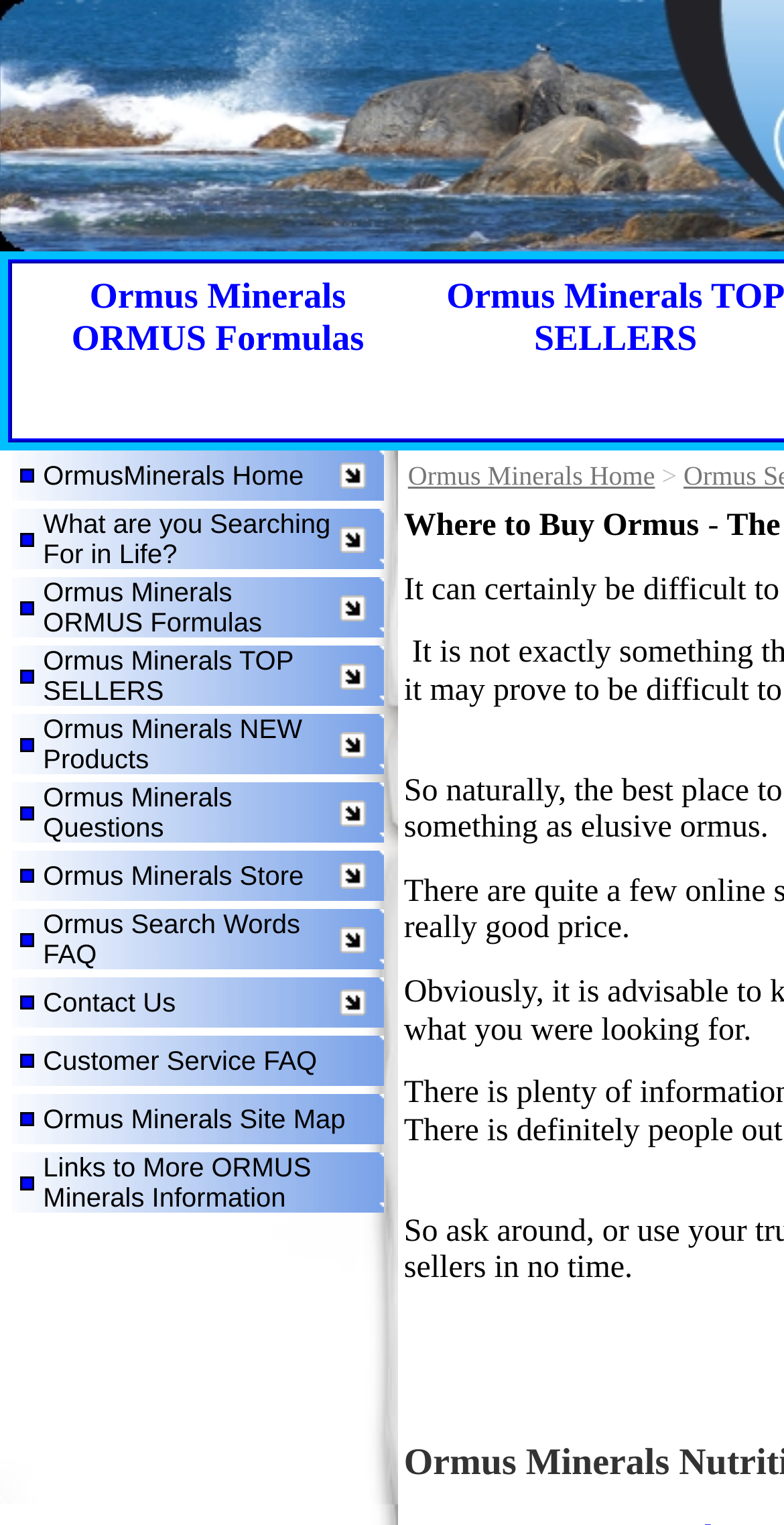How many products are listed under ORMUS Formulas?
Refer to the image and answer the question using a single word or phrase.

Unknown